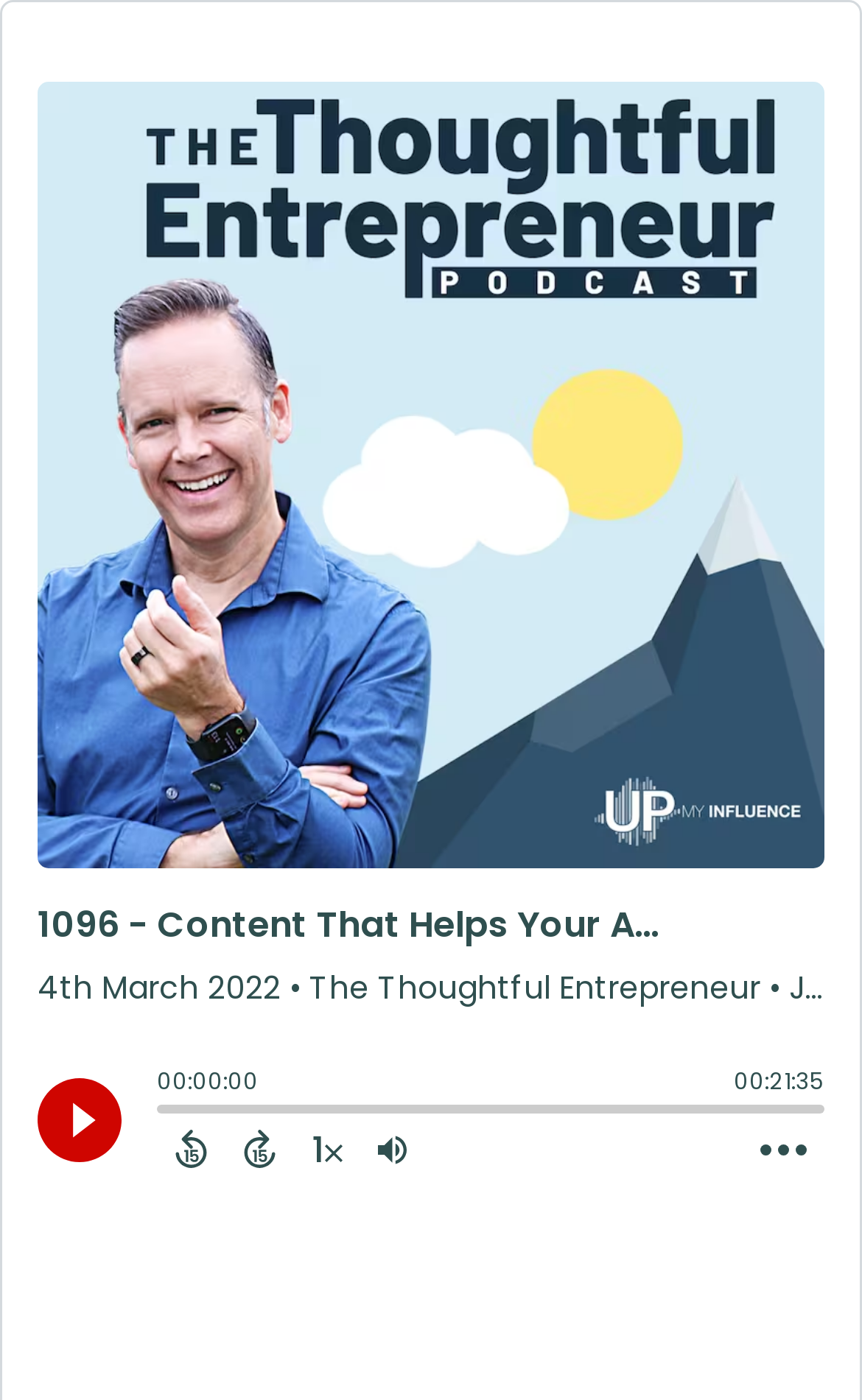What is the purpose of the slider?
Using the image, respond with a single word or phrase.

Adjust playback position